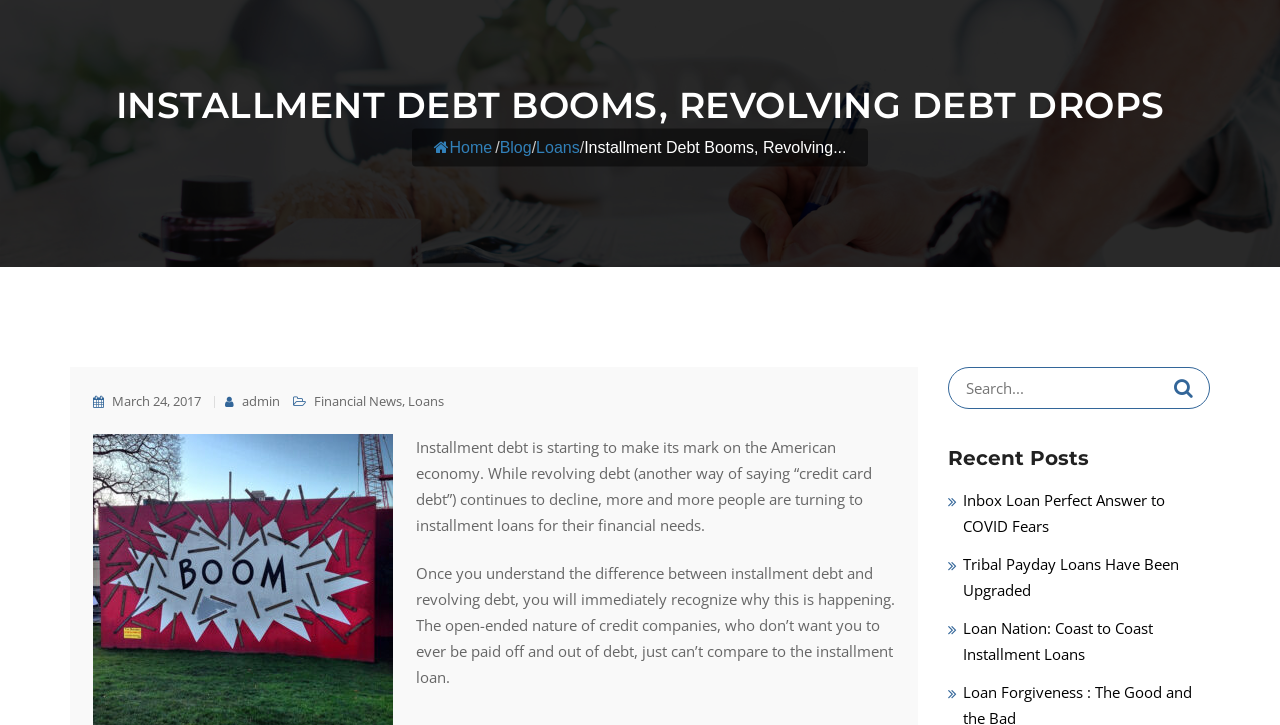Please provide the bounding box coordinates for the element that needs to be clicked to perform the following instruction: "Click on the Loans category". The coordinates should be given as four float numbers between 0 and 1, i.e., [left, top, right, bottom].

[0.419, 0.191, 0.453, 0.215]